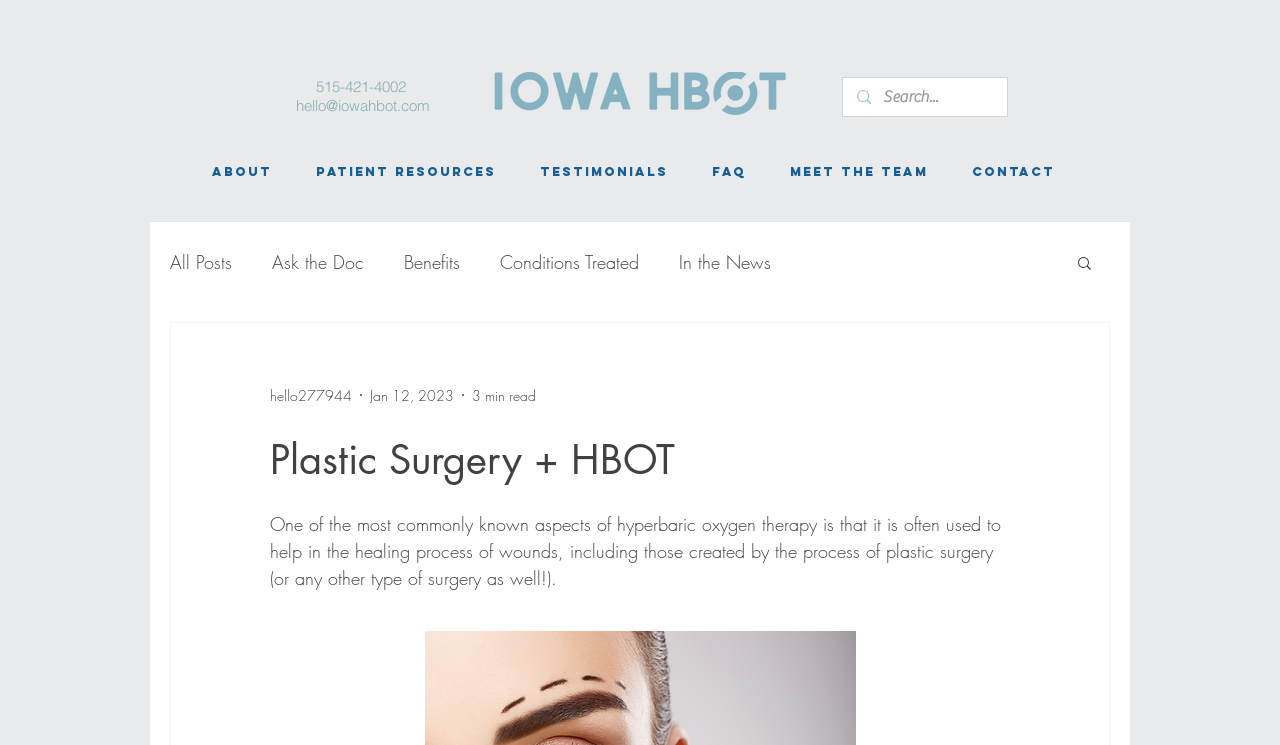Locate the bounding box coordinates of the clickable area to execute the instruction: "Read about patient resources". Provide the coordinates as four float numbers between 0 and 1, represented as [left, top, right, bottom].

[0.23, 0.162, 0.405, 0.298]